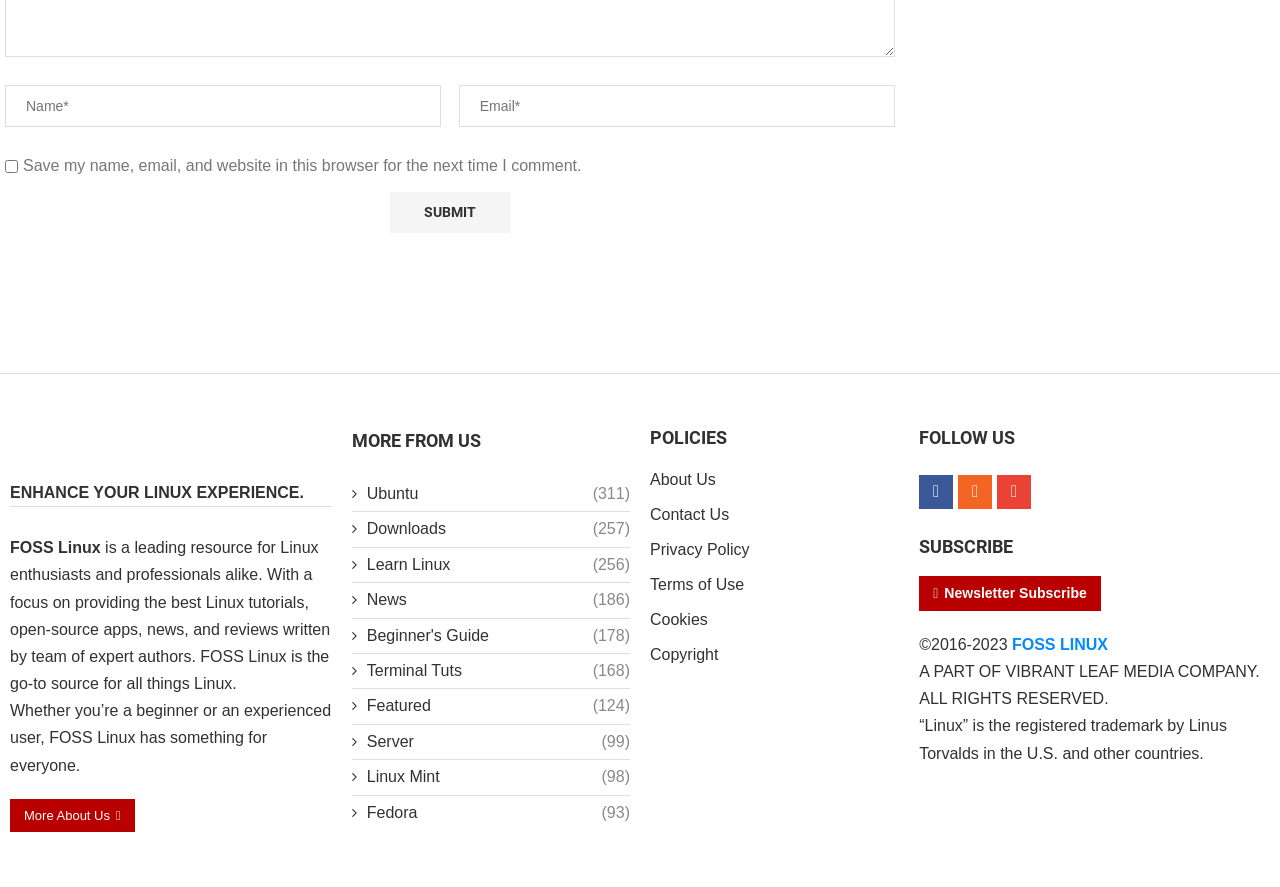Find the bounding box coordinates of the element you need to click on to perform this action: 'Subscribe to the newsletter'. The coordinates should be represented by four float values between 0 and 1, in the format [left, top, right, bottom].

[0.718, 0.649, 0.86, 0.689]